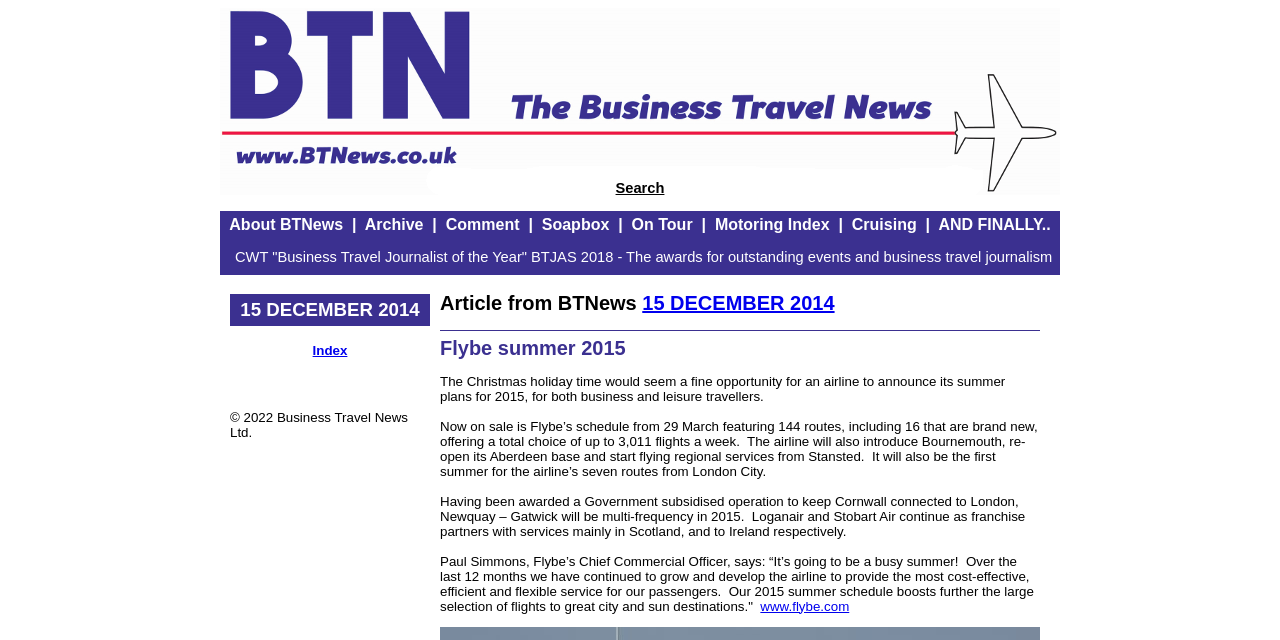Please find the bounding box coordinates of the element's region to be clicked to carry out this instruction: "View the archive".

[0.285, 0.338, 0.331, 0.364]